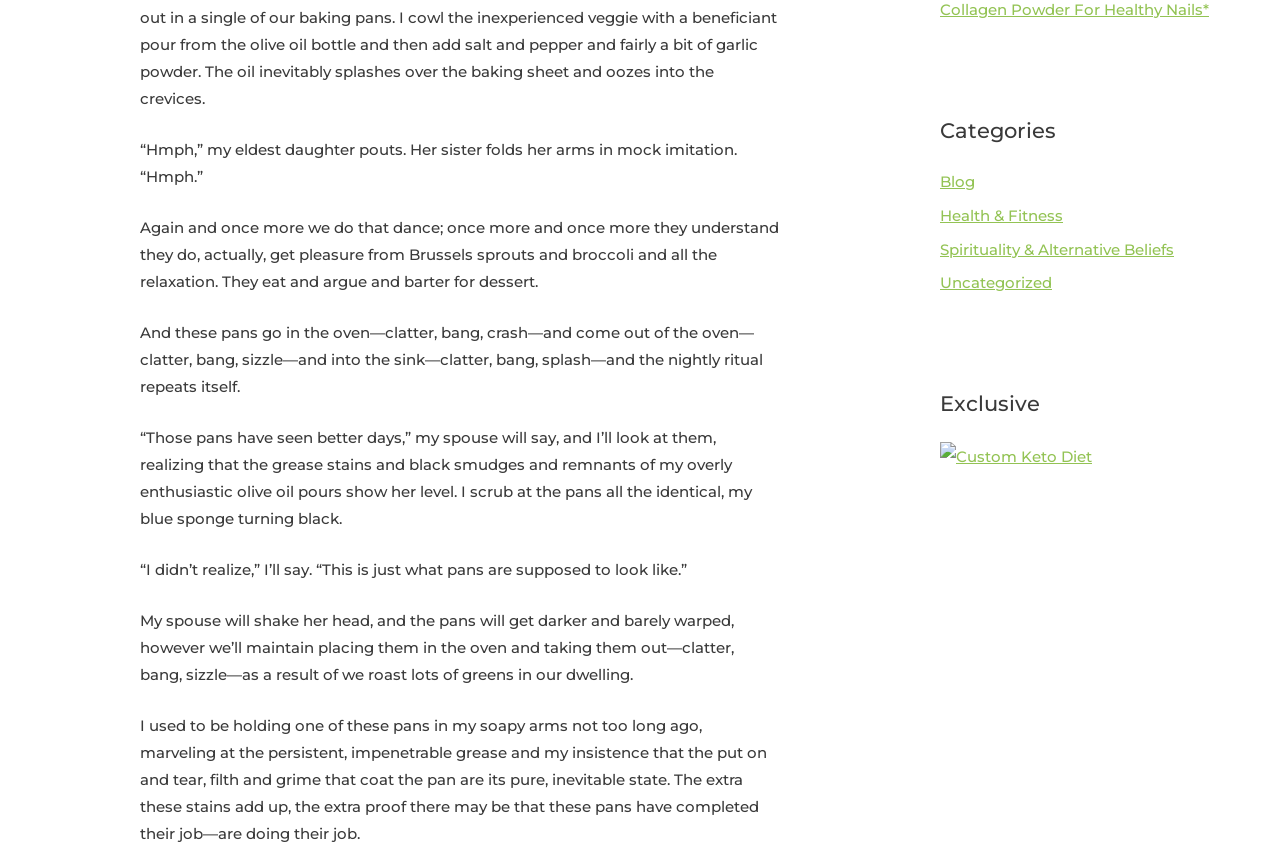Determine the bounding box of the UI component based on this description: "Spirituality & Alternative Beliefs". The bounding box coordinates should be four float values between 0 and 1, i.e., [left, top, right, bottom].

[0.734, 0.28, 0.917, 0.303]